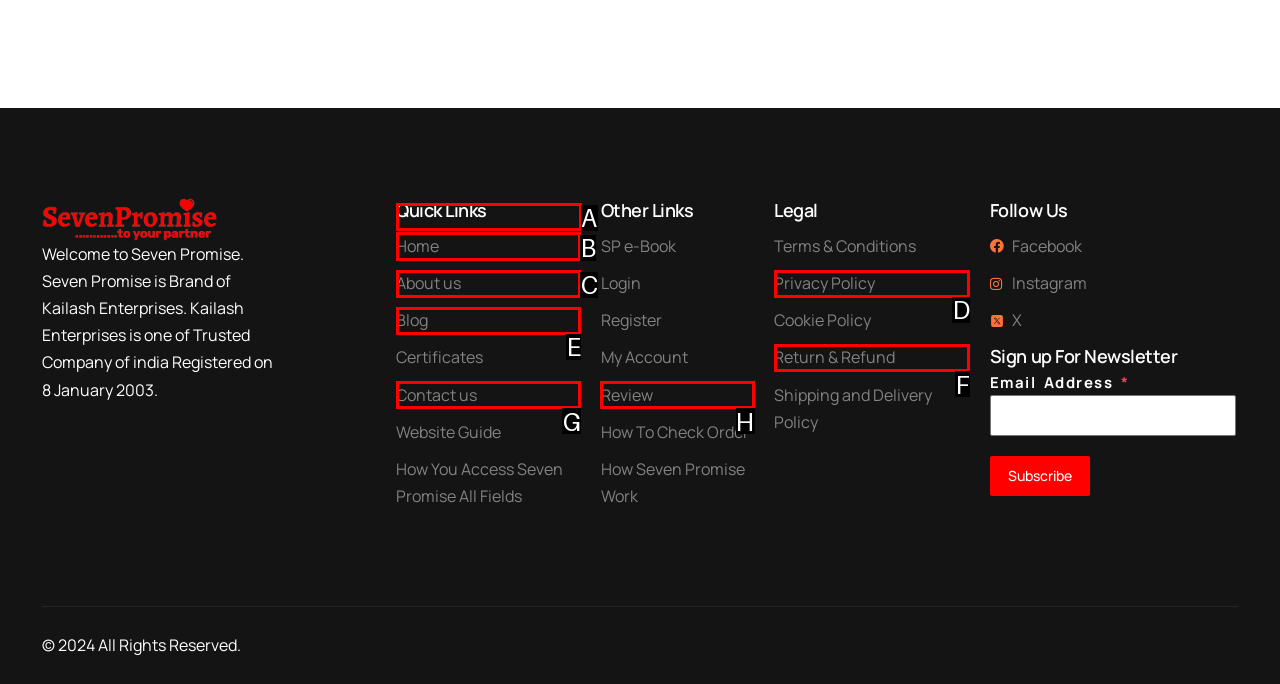Identify the HTML element I need to click to complete this task: Visit the 'About us' page Provide the option's letter from the available choices.

A